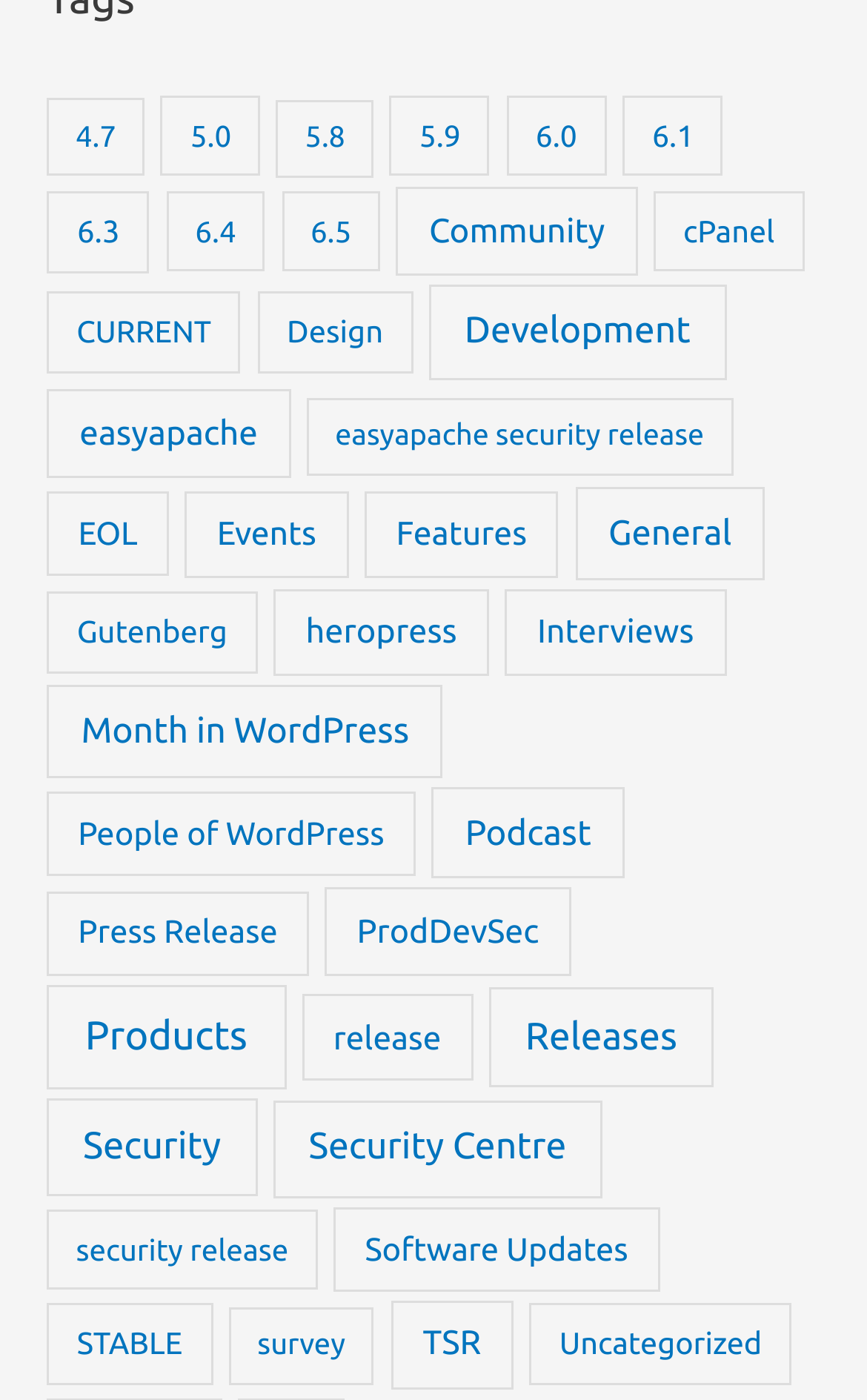Highlight the bounding box coordinates of the element you need to click to perform the following instruction: "Explore Community topics."

[0.457, 0.133, 0.735, 0.197]